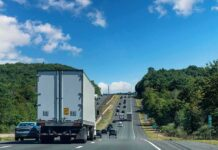What is the color of the sky?
Answer the question with just one word or phrase using the image.

Vibrant